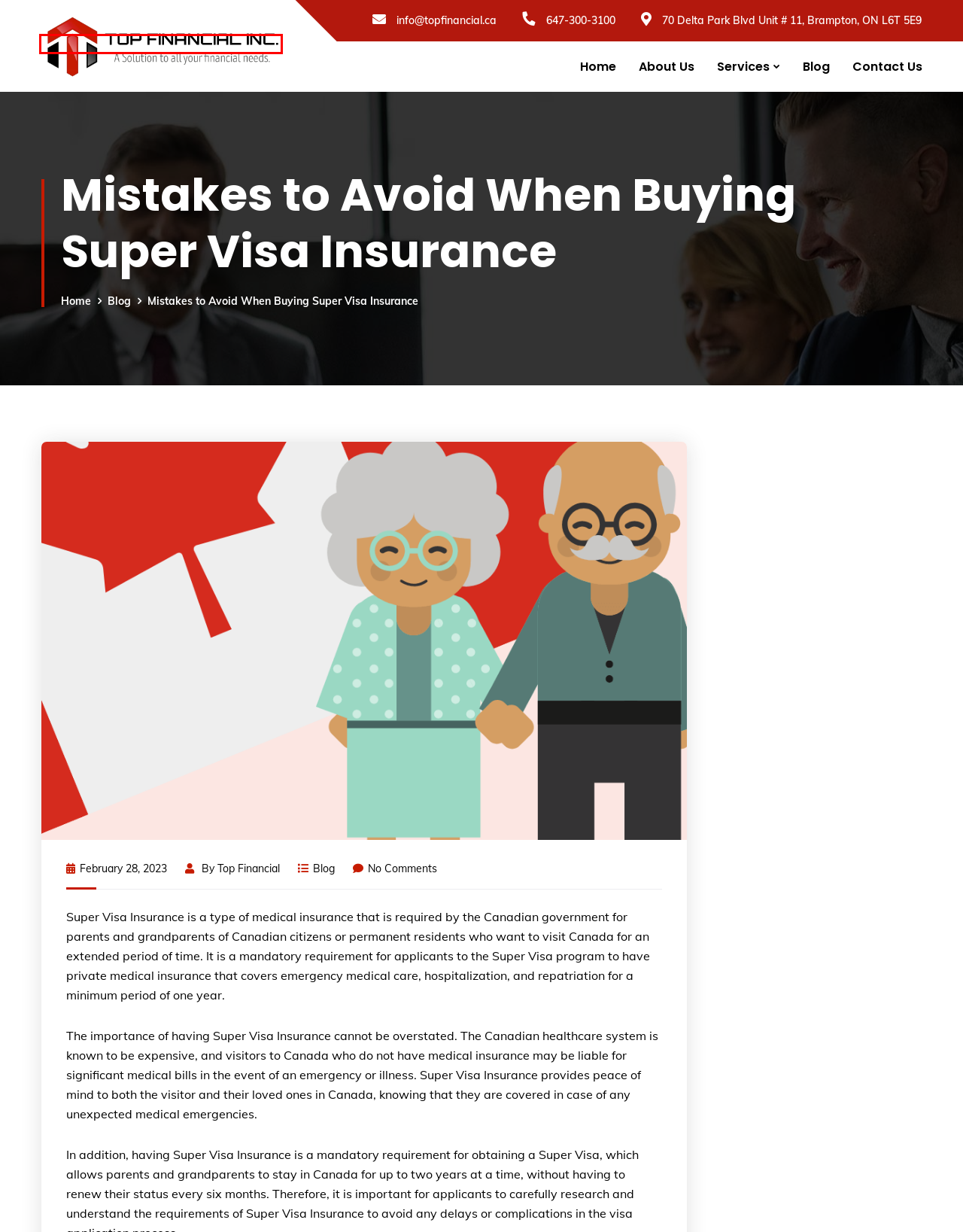You are presented with a screenshot of a webpage with a red bounding box. Select the webpage description that most closely matches the new webpage after clicking the element inside the red bounding box. The options are:
A. 6 Tips to Keep in Mind Before Buying a Life Insurance Policy
B. Travel Insurance Broker in Brampton | Top Financial Inc.
C. Blog - Top Financial Inc.
D. Insurance Broker Brampton | Financial Advisor | Top Financial
E. Blog Archives - Top Financial Inc. - A Solution To All Your Financial Needs.
F. Contact Us - Top Financial Inc.
G. Visitor Insurance in Brampton | Visitor to Canada Insurance
H. Registered Education Saving Plan Brampton | RESP Provider

D